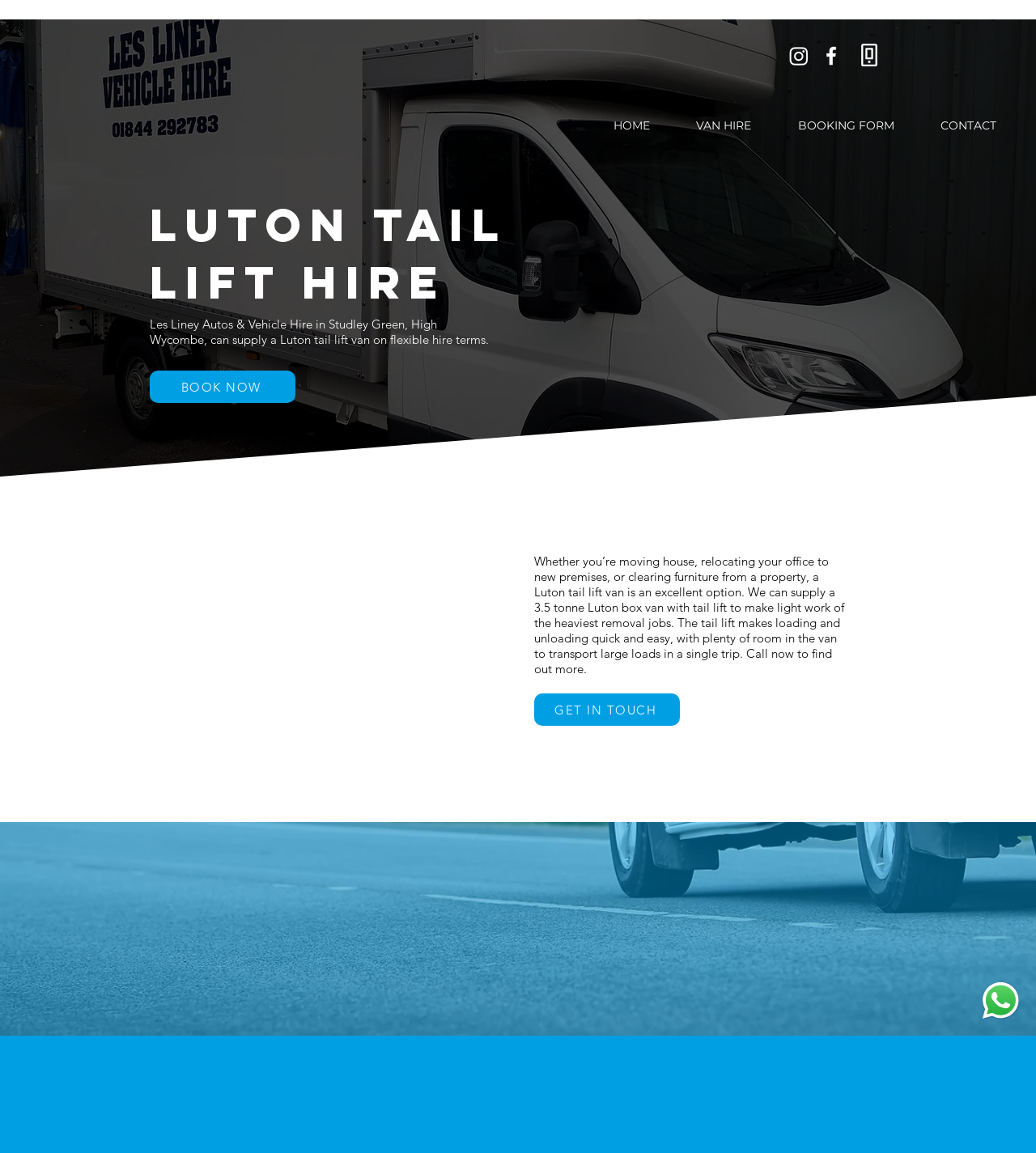Where is Les Liney Autos & Vehicle Hire located?
Please provide a comprehensive answer based on the visual information in the image.

I found the location by looking at the static text element with the bounding box coordinates [0.145, 0.275, 0.472, 0.301] which contains the text 'Les Liney Autos & Vehicle Hire in Studley Green, High Wycombe'.